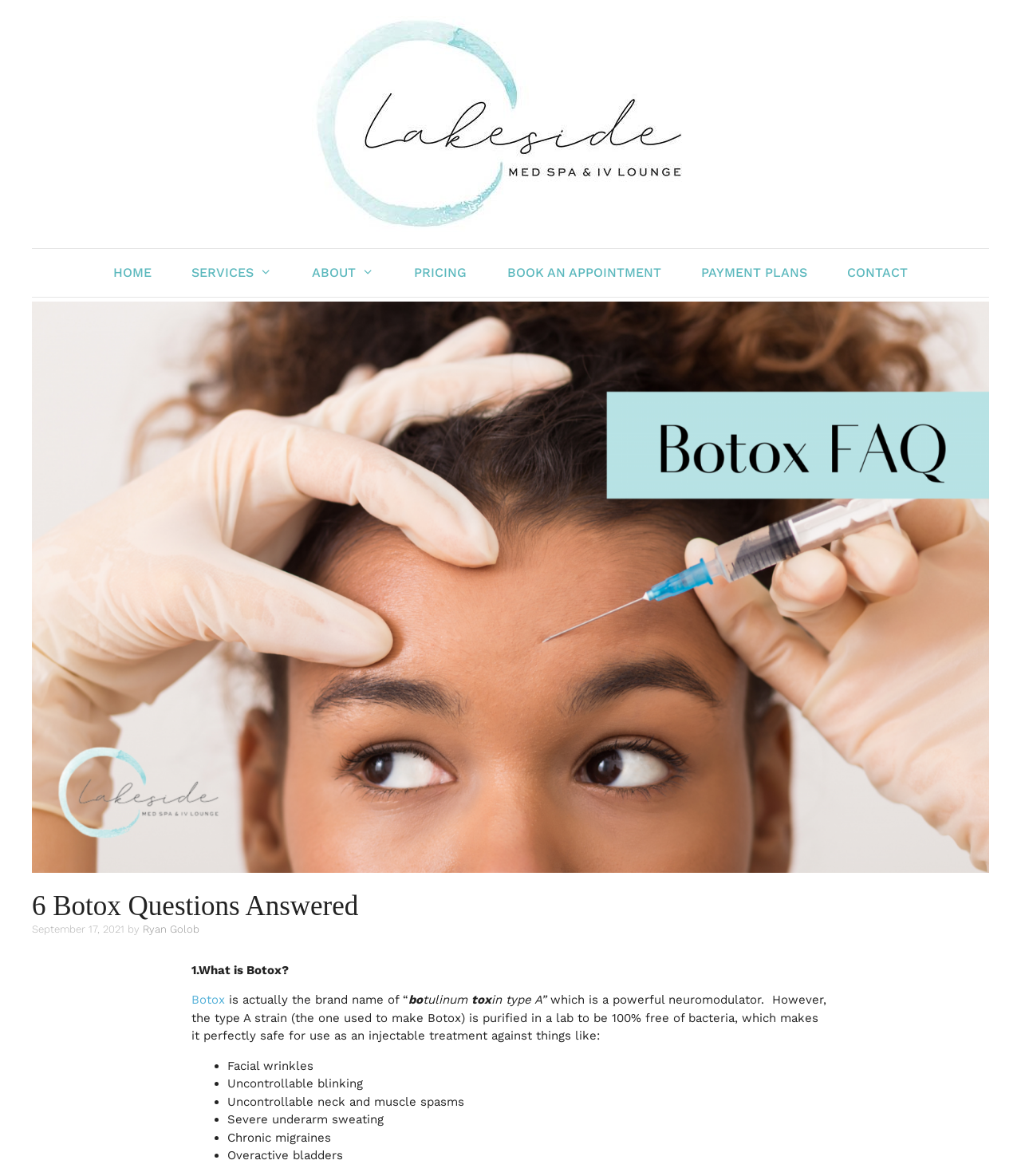Please specify the bounding box coordinates in the format (top-left x, top-left y, bottom-right x, bottom-right y), with values ranging from 0 to 1. Identify the bounding box for the UI component described as follows: Ryan Golob

[0.14, 0.785, 0.195, 0.795]